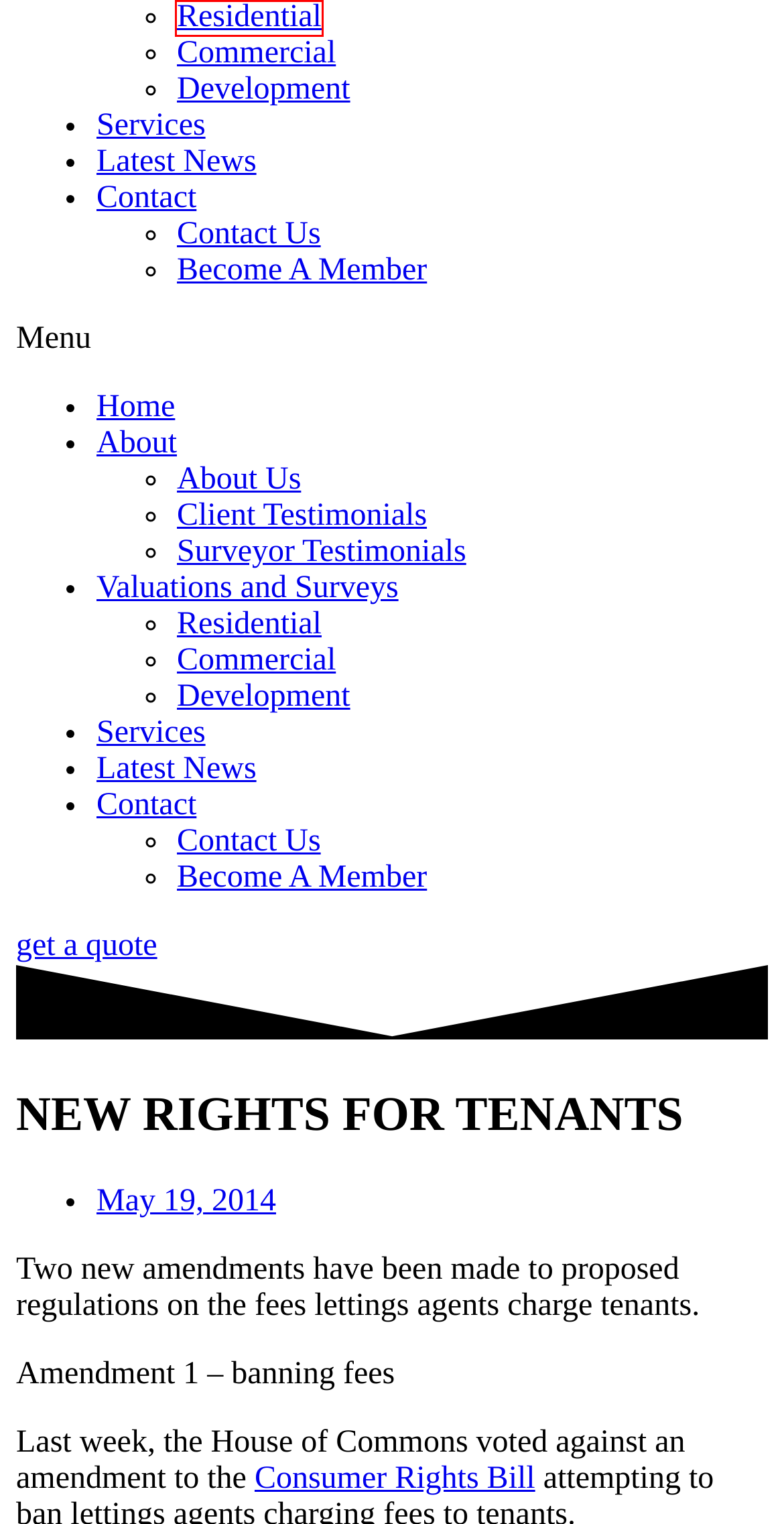You are provided with a screenshot of a webpage where a red rectangle bounding box surrounds an element. Choose the description that best matches the new webpage after clicking the element in the red bounding box. Here are the choices:
A. Commercial - Taylor Wilkinson Surveyors
B. Become A Member - Taylor Wilkinson Surveyors
C. Blog - Taylor Wilkinson Surveyors
D. Development - Taylor Wilkinson Surveyors
E. 19/05/2014 - Taylor Wilkinson Surveyors
F. Residential - Taylor Wilkinson Surveyors
G. Contact Us - Taylor Wilkinson Surveyors
H. Services - Taylor Wilkinson Surveyors

F